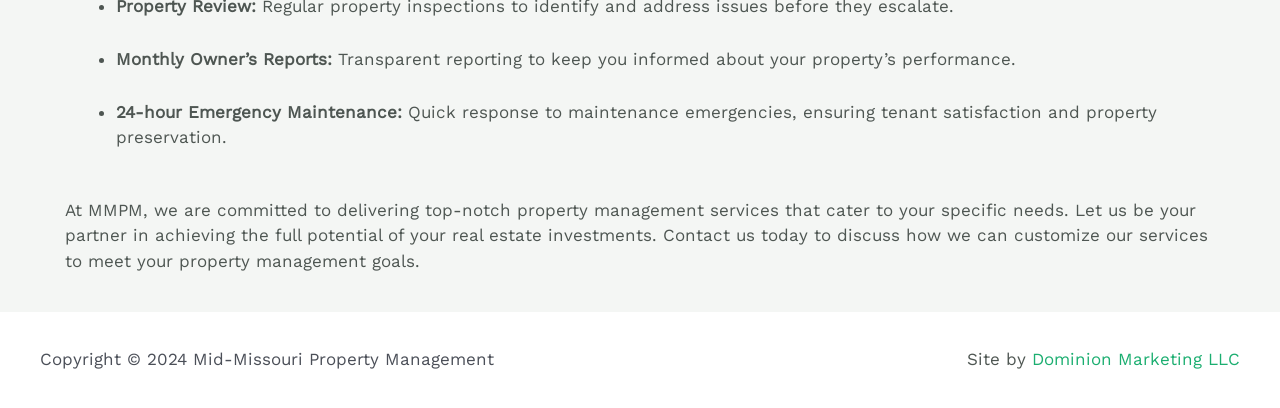What is the year of the copyright?
From the screenshot, provide a brief answer in one word or phrase.

2024